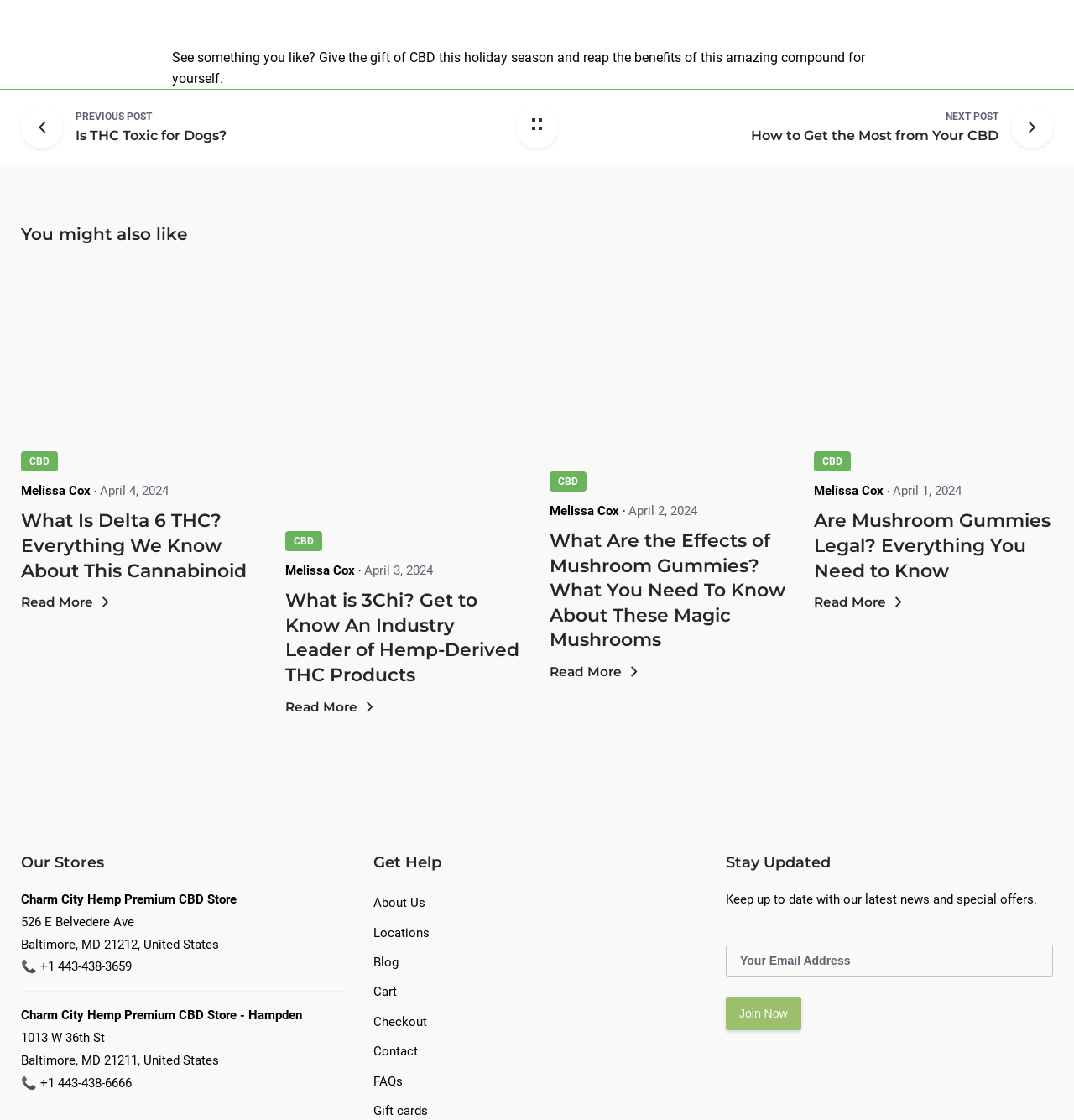How many articles are shown on this webpage?
From the image, respond using a single word or phrase.

4